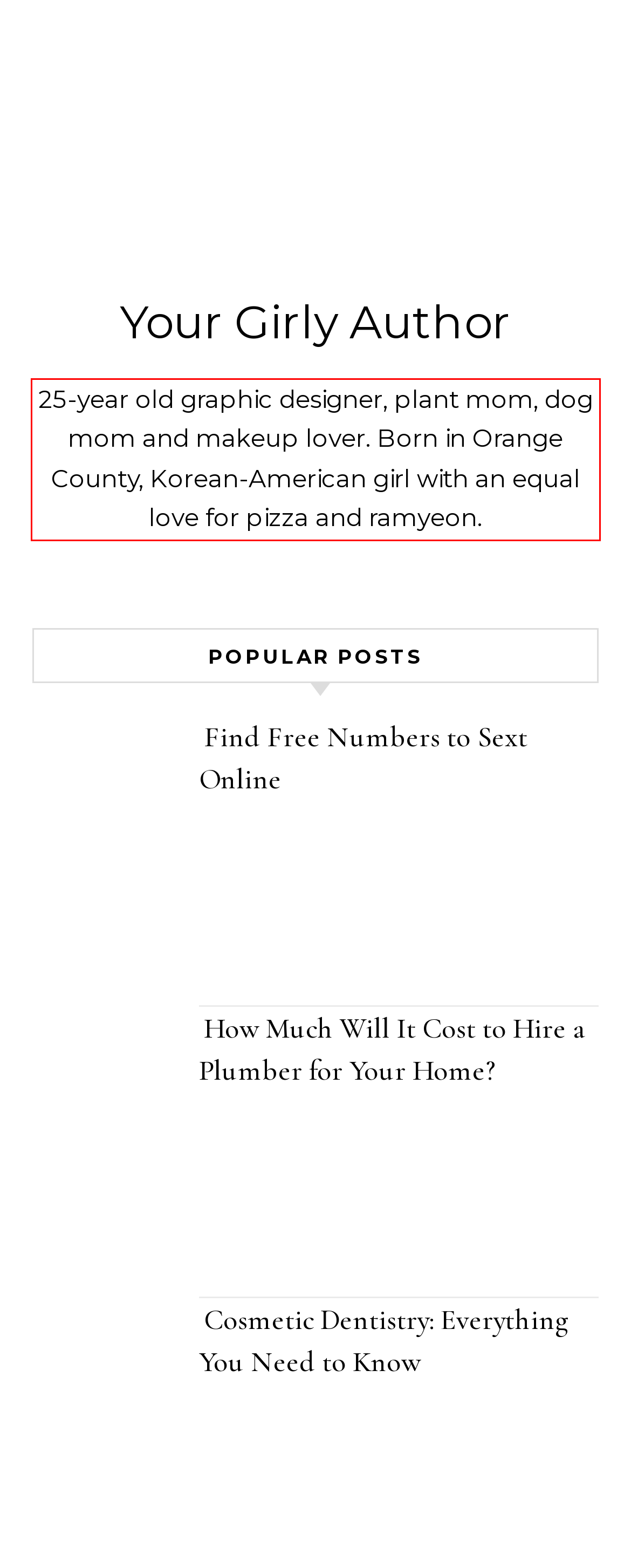Inspect the webpage screenshot that has a red bounding box and use OCR technology to read and display the text inside the red bounding box.

25-year old graphic designer, plant mom, dog mom and makeup lover. Born in Orange County, Korean-American girl with an equal love for pizza and ramyeon.